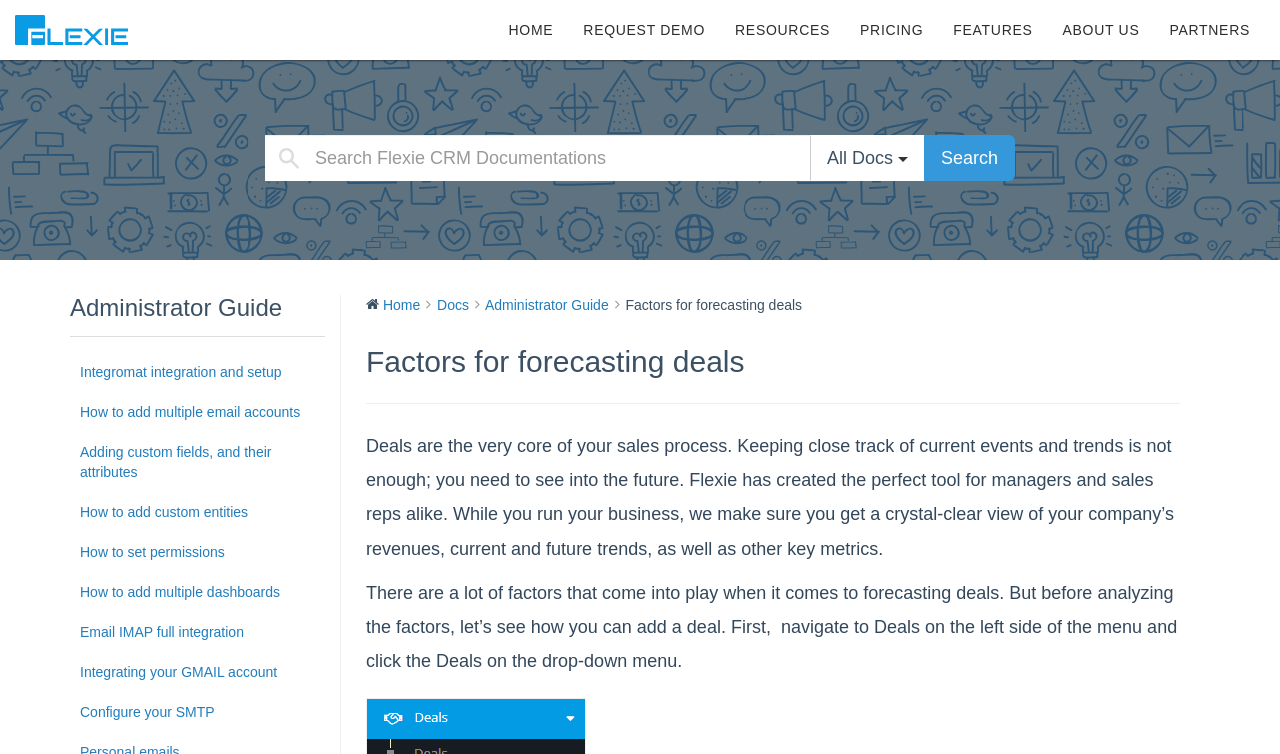Refer to the screenshot and answer the following question in detail:
What is the name of the CRM system?

The name of the CRM system can be determined by looking at the logo on the top left corner of the webpage, which is labeled as 'Flexie Logo'. Additionally, the text 'Flexie has created the perfect tool for managers and sales reps alike' in the main content section also confirms that the CRM system is called Flexie.